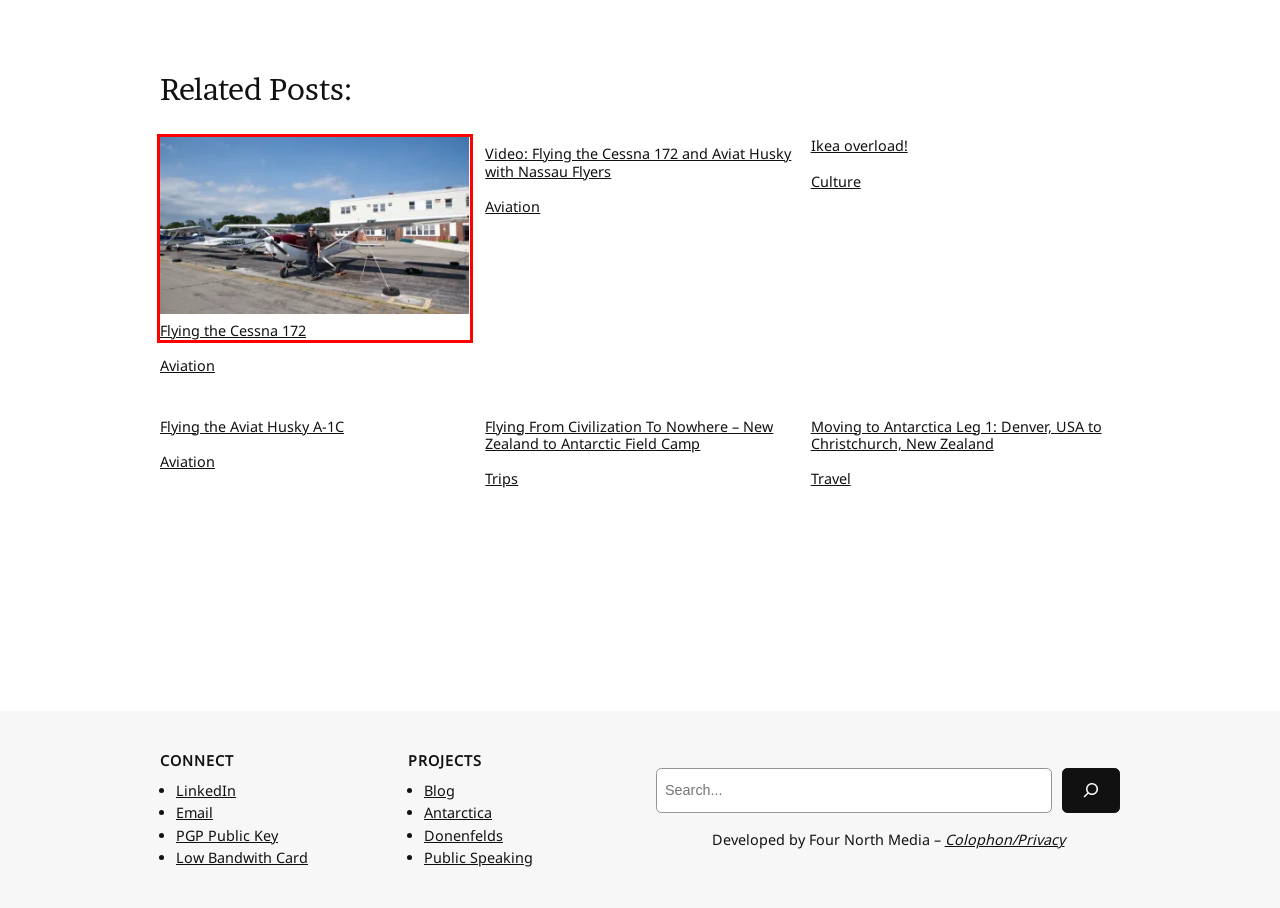Analyze the given webpage screenshot and identify the UI element within the red bounding box. Select the webpage description that best matches what you expect the new webpage to look like after clicking the element. Here are the candidates:
A. Flying the Cessna 172 – Jeffrey Donenfeld
B. Video: Flying the Cessna 172 and Aviat Husky with Nassau Flyers – Jeffrey Donenfeld
C. Colophon – Jeffrey Donenfeld
D. Trips – Jeffrey Donenfeld
E. Flying the Aviat Husky A-1C – Jeffrey Donenfeld
F. Donenfelds – Jeffrey Donenfeld
G. Antarctica – Jeffrey Donenfeld
H. Travel – Jeffrey Donenfeld

A